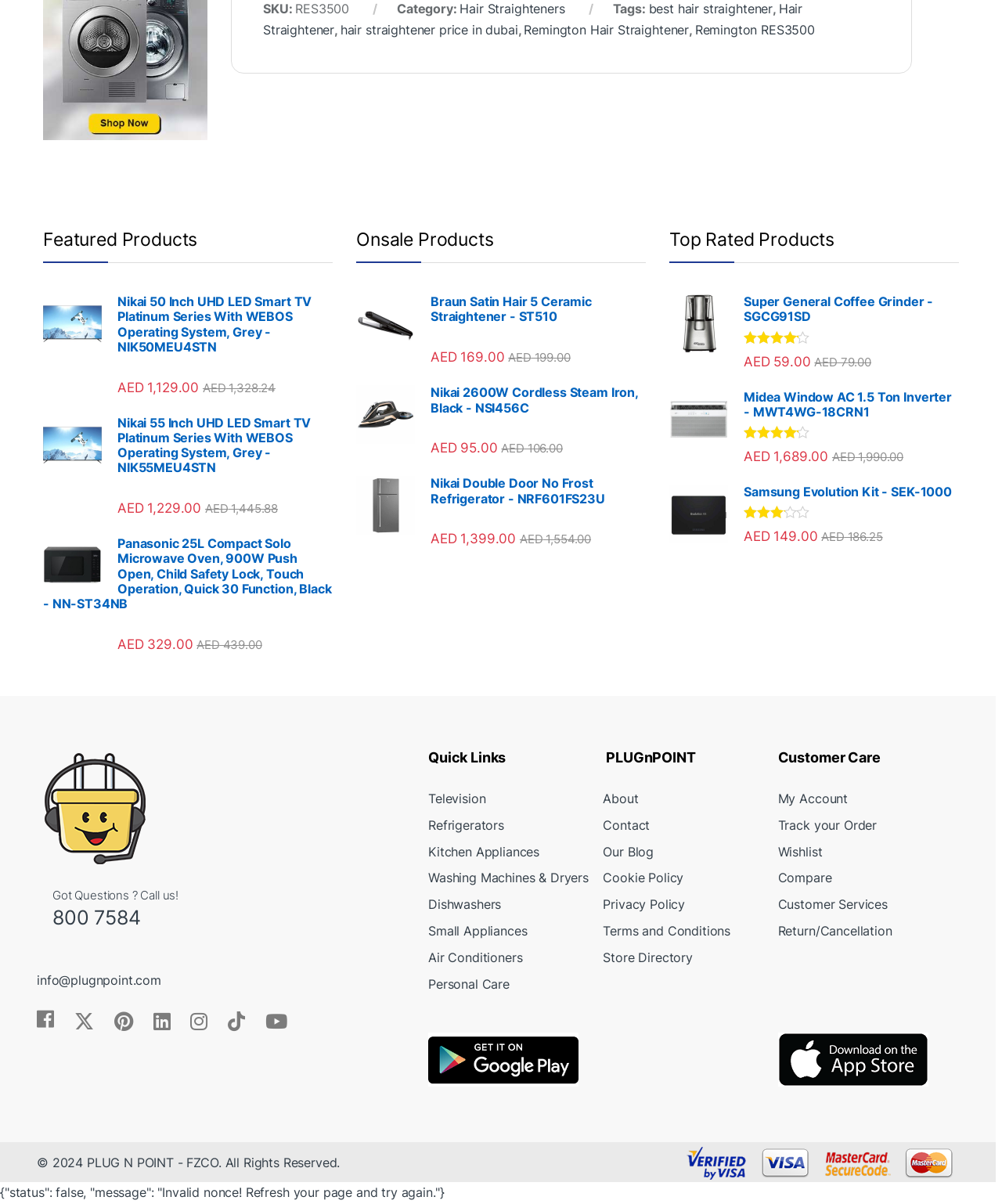Please predict the bounding box coordinates of the element's region where a click is necessary to complete the following instruction: "Check the price of 'Braun ST510 | Hair Straightener'". The coordinates should be represented by four float numbers between 0 and 1, i.e., [left, top, right, bottom].

[0.43, 0.29, 0.503, 0.303]